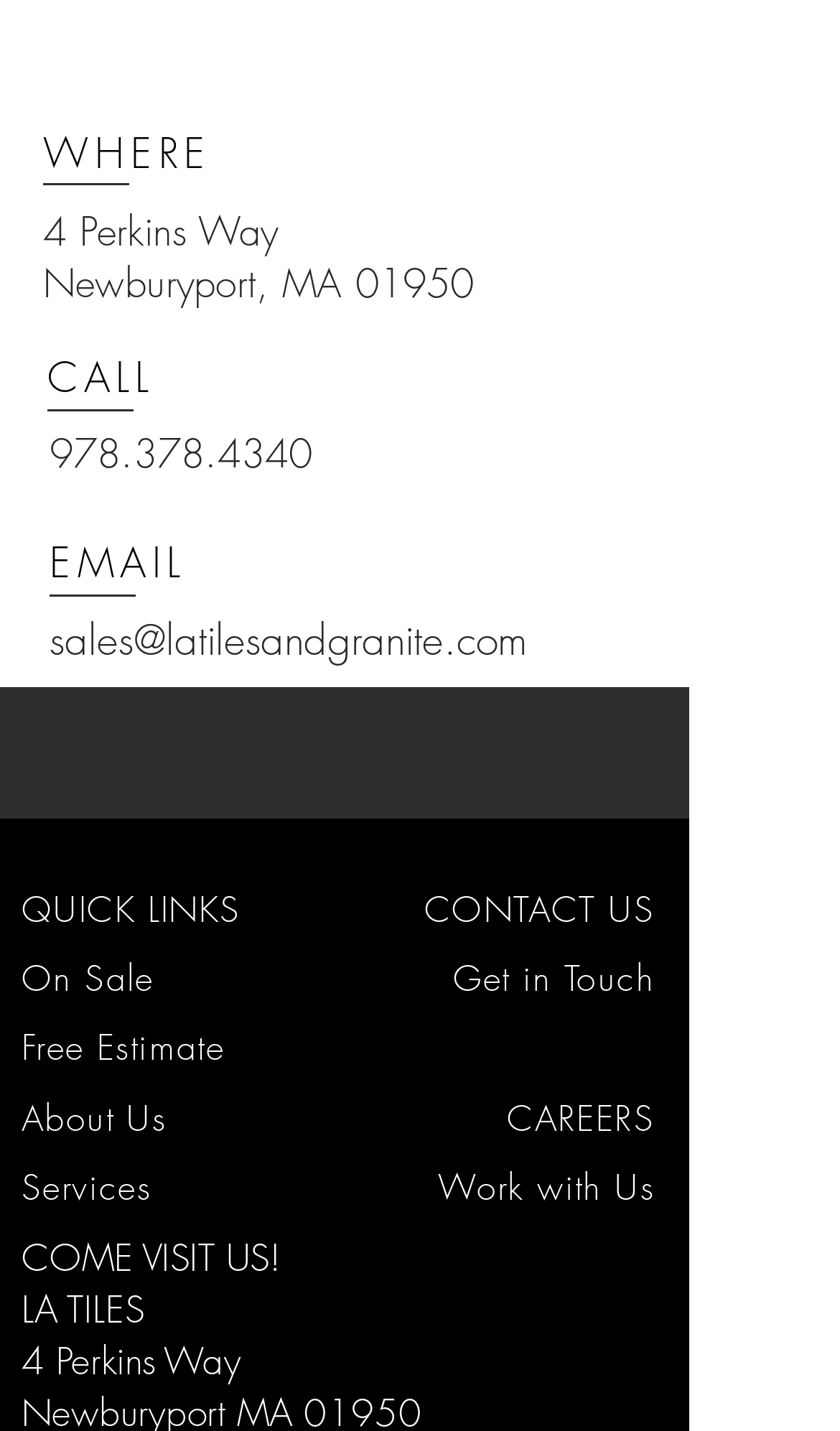Identify the bounding box coordinates for the element you need to click to achieve the following task: "Check on sale items". The coordinates must be four float values ranging from 0 to 1, formatted as [left, top, right, bottom].

[0.026, 0.667, 0.184, 0.7]